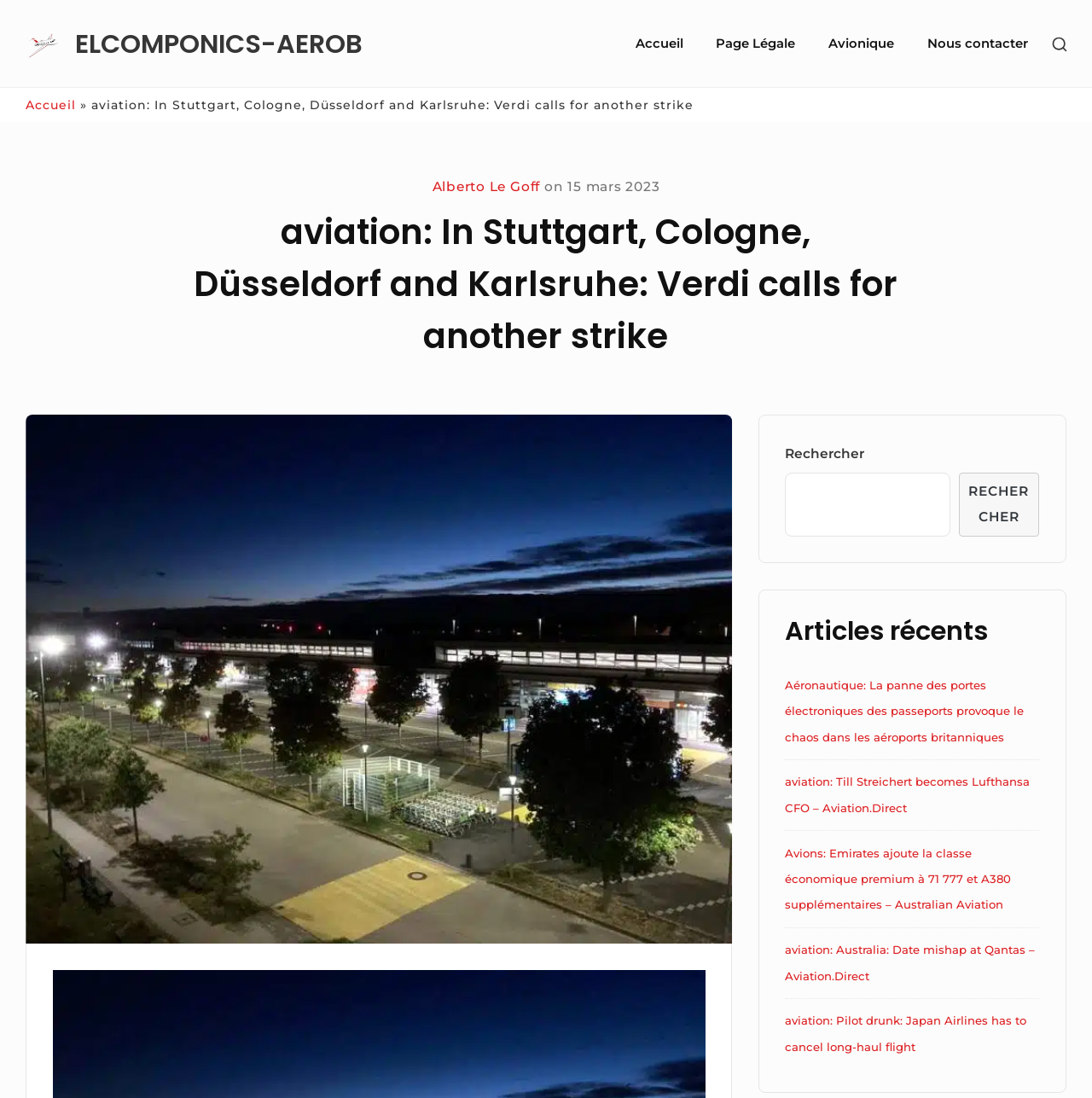Locate the bounding box of the UI element defined by this description: "Alberto Le Goff". The coordinates should be given as four float numbers between 0 and 1, formatted as [left, top, right, bottom].

[0.396, 0.162, 0.495, 0.177]